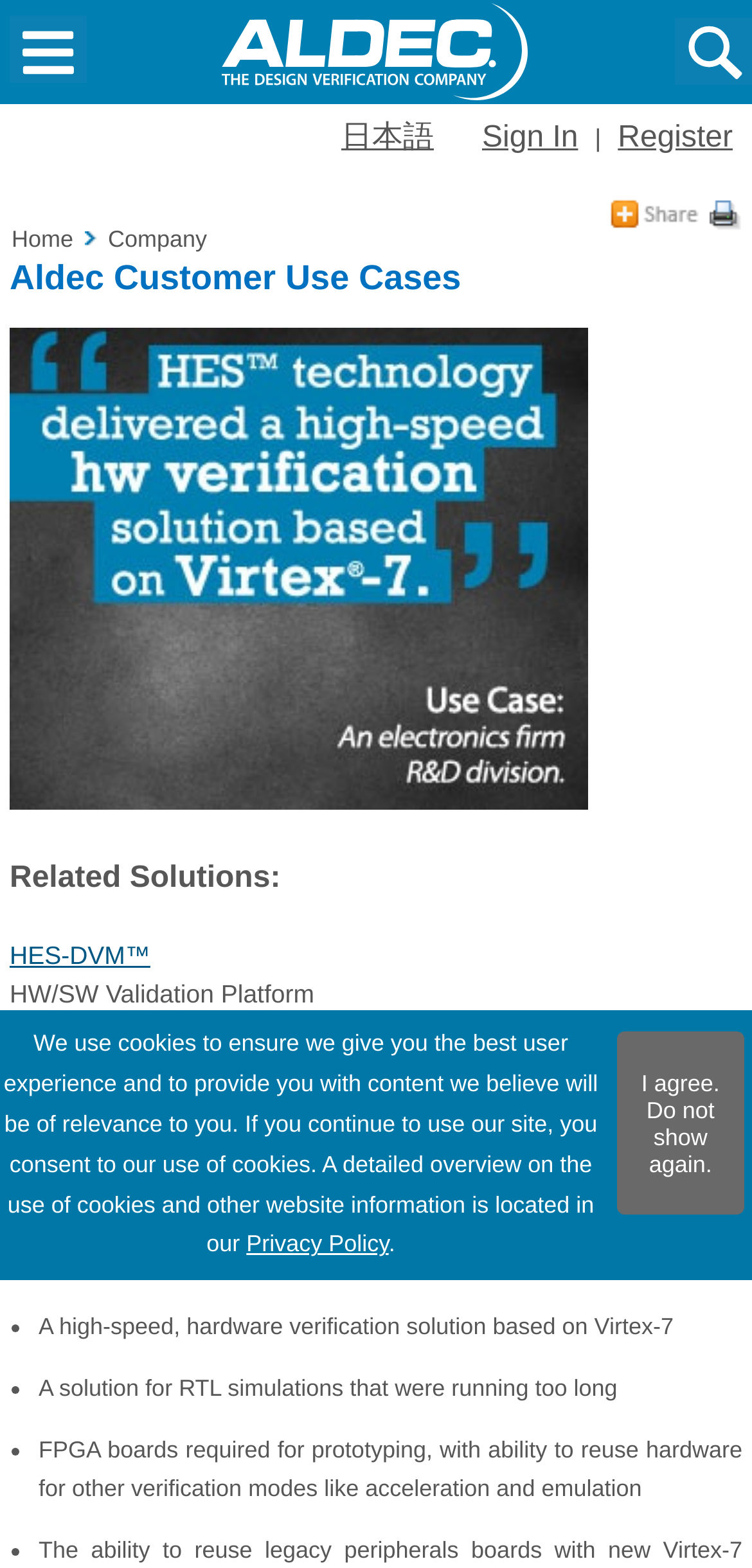Determine the bounding box coordinates of the clickable region to follow the instruction: "Click the Sign In link".

[0.628, 0.069, 0.782, 0.112]